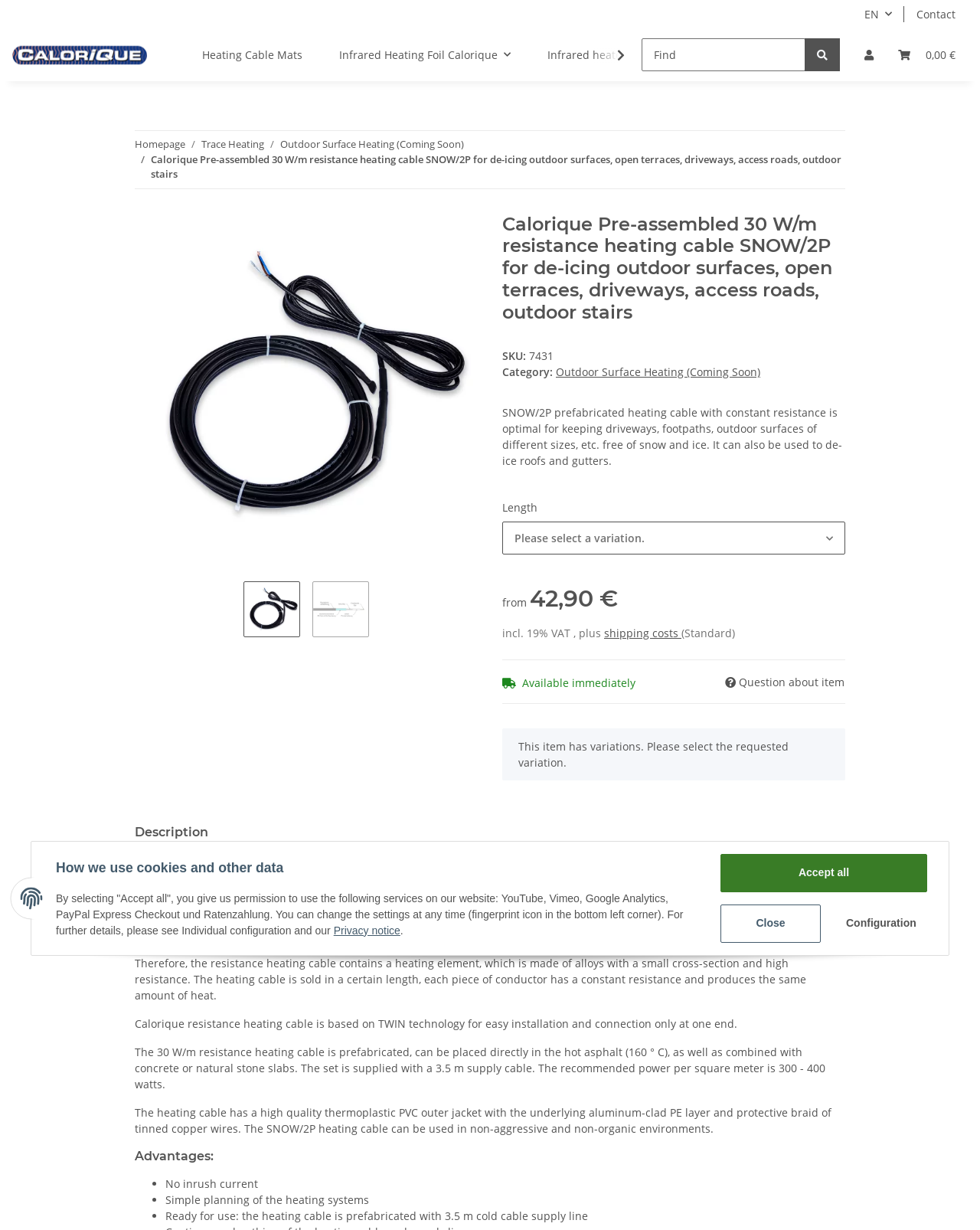Please provide a comprehensive response to the question based on the details in the image: What is the price of the product?

I found the price of the product by looking at the StaticText element on the webpage, which is '42,90 €'. This element is located near the 'from' text, indicating that it is the price of the product.